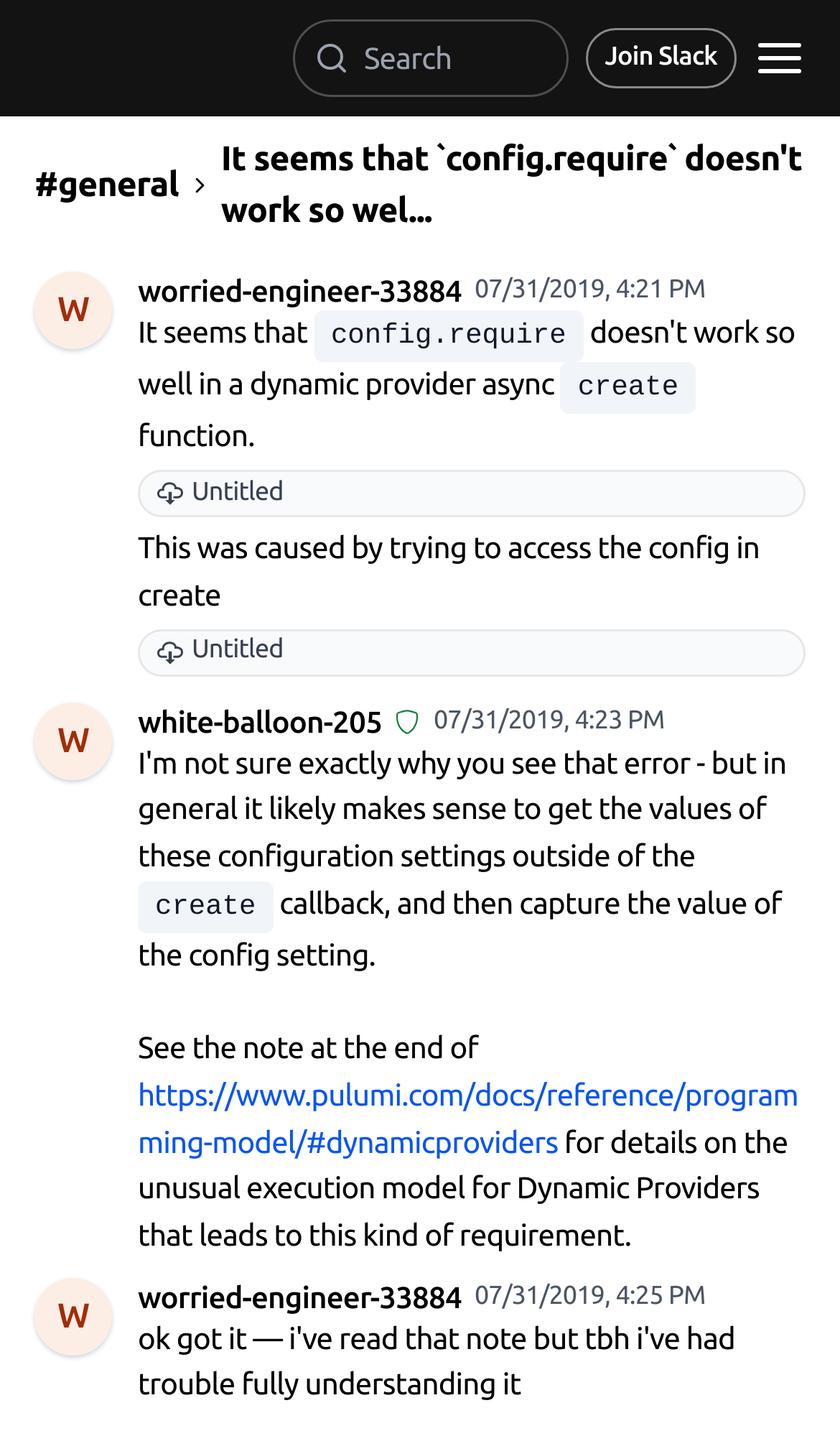Using details from the image, please answer the following question comprehensively:
What is the topic of the discussion?

I inferred the topic of the discussion by looking at the text content of the StaticText elements. I found mentions of 'Dynamic Providers' and 'config.require' in the text, which suggests that the topic of the discussion is related to Dynamic Providers.